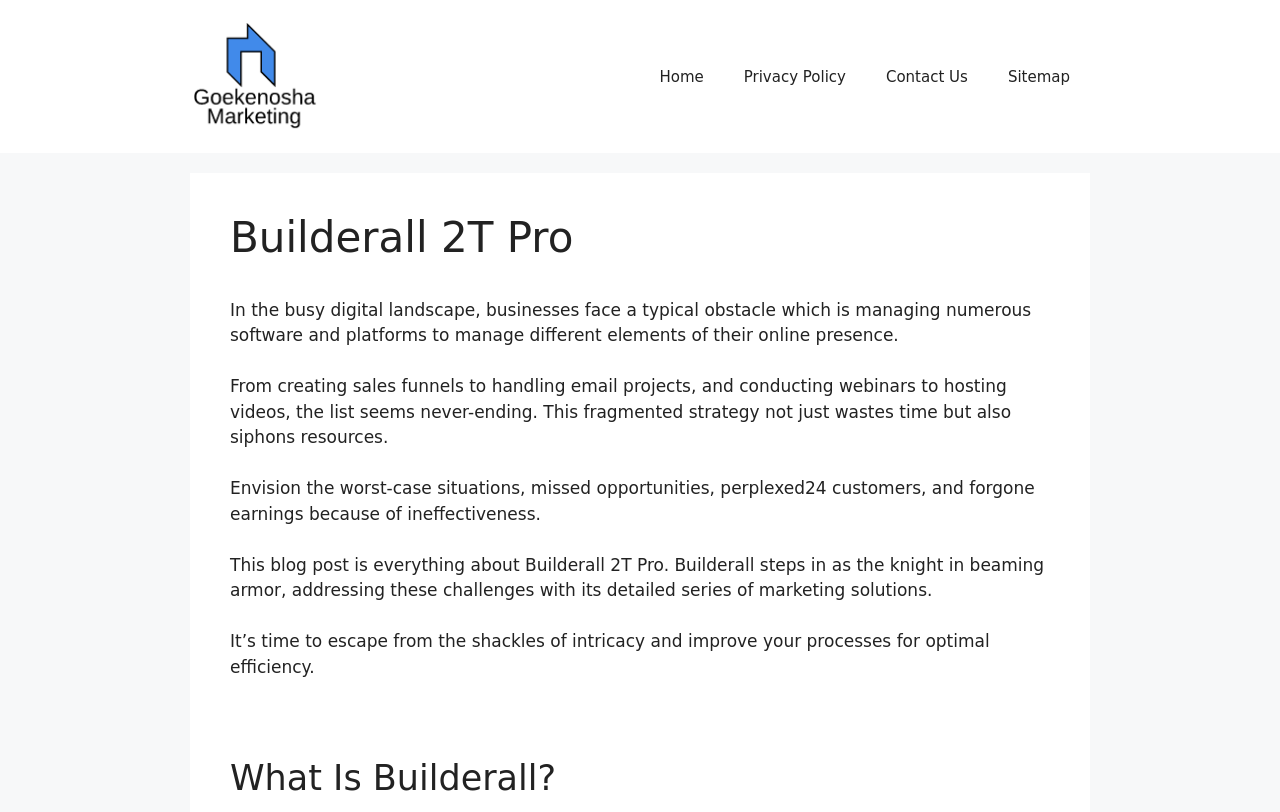What is the main challenge faced by businesses in the digital landscape?
Kindly give a detailed and elaborate answer to the question.

According to the webpage, the main challenge faced by businesses in the digital landscape is managing numerous software and platforms to manage different elements of their online presence, which wastes time and resources.